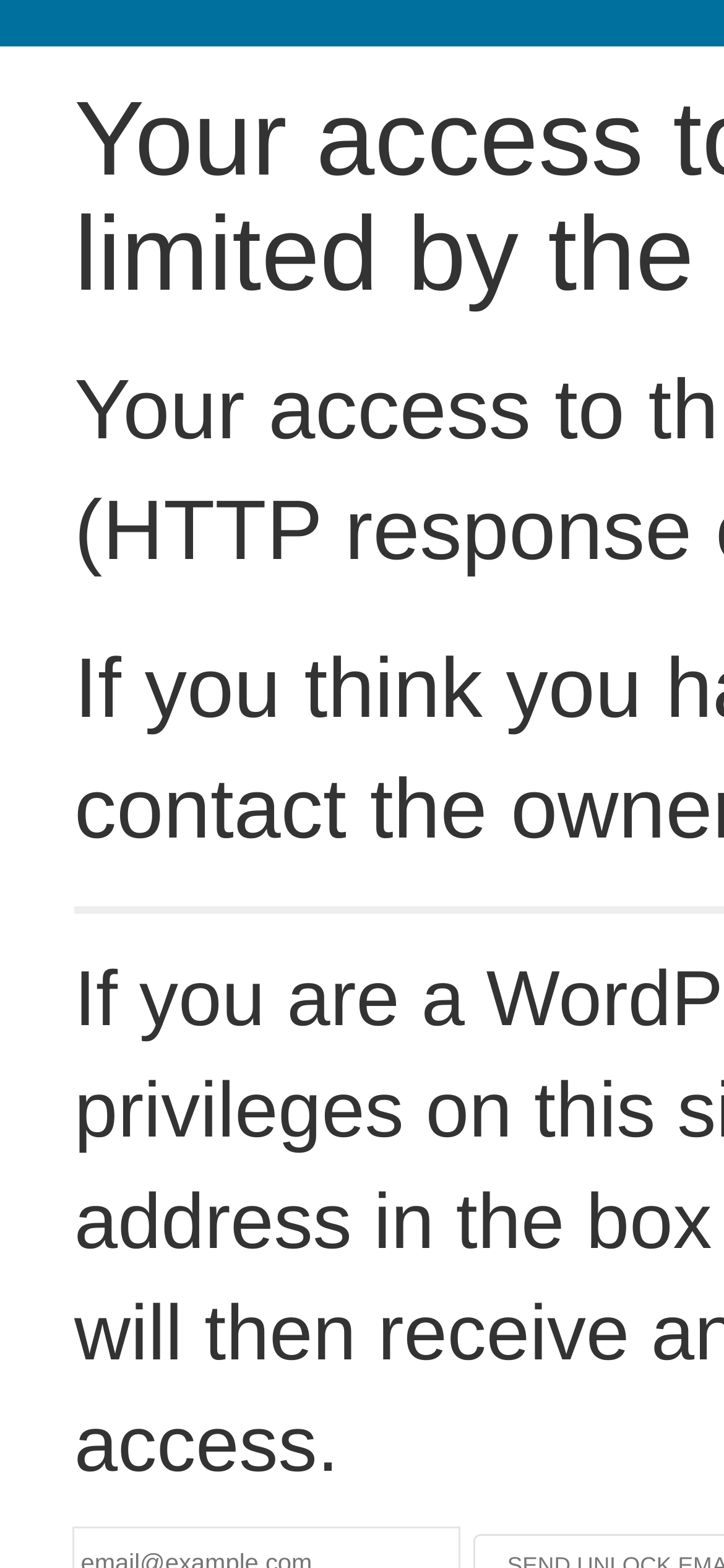Identify and extract the heading text of the webpage.

Your access to this site has been limited by the site owner